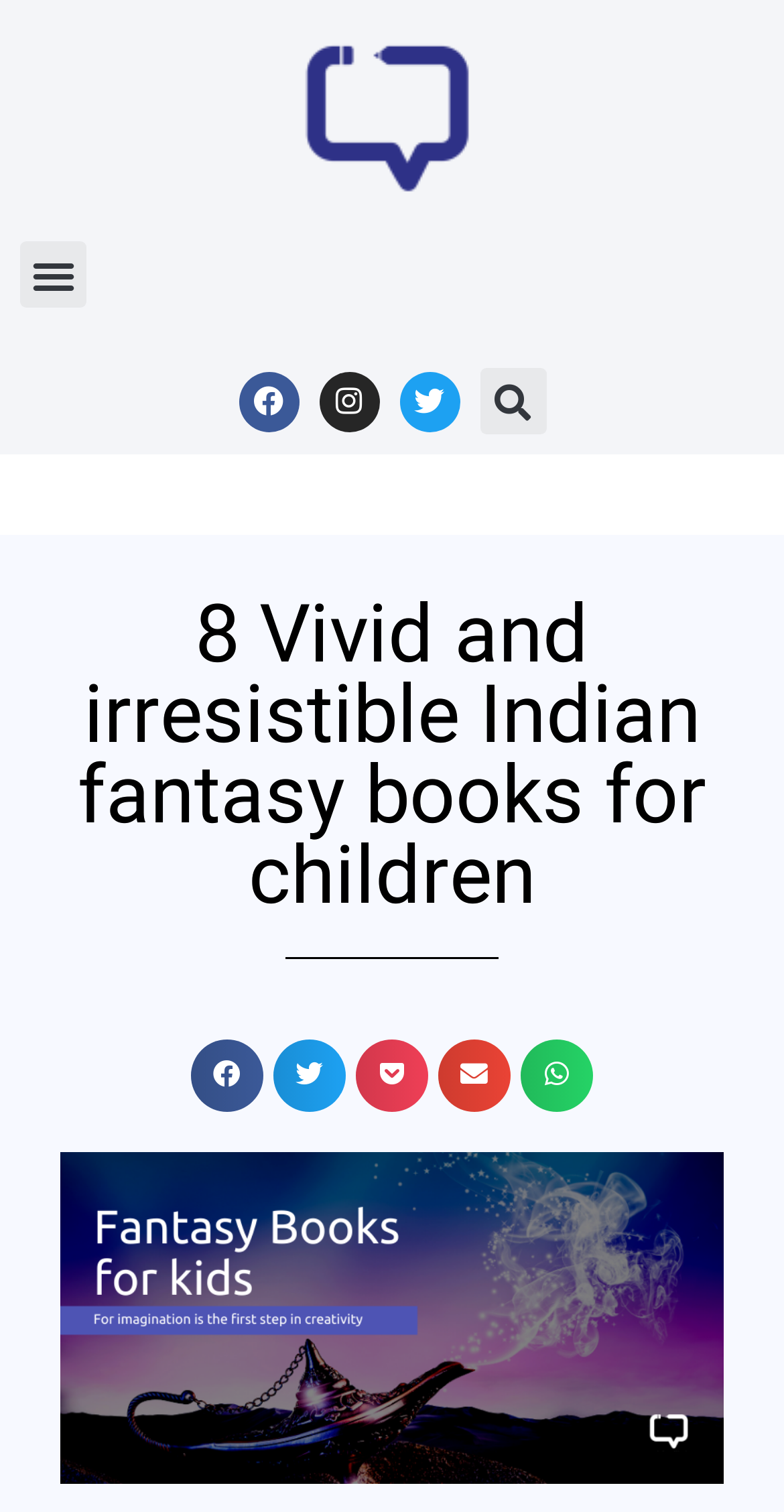Determine the title of the webpage and give its text content.

8 Vivid and irresistible Indian fantasy books for children